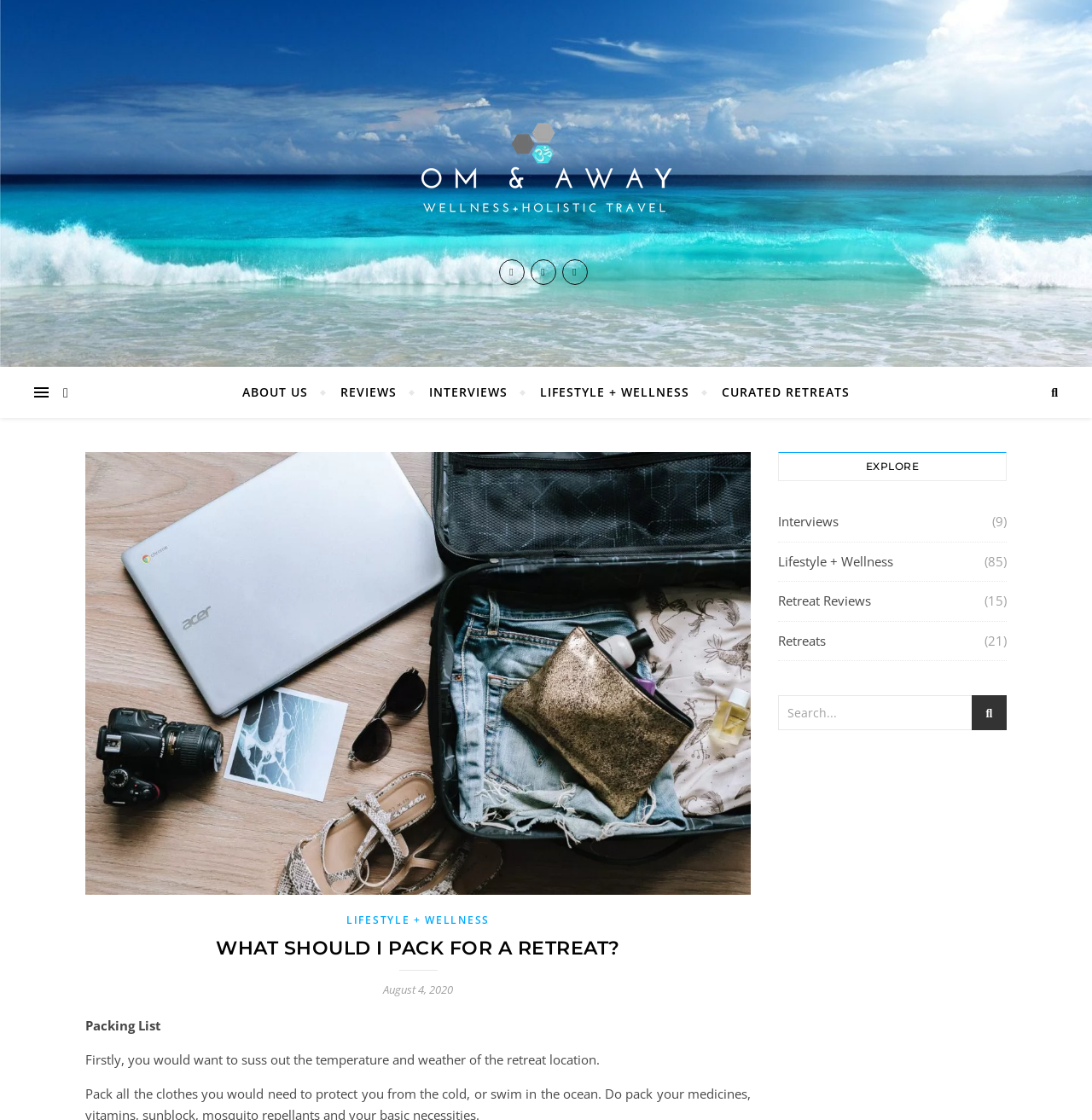What is the topic of the current article?
Answer the question in as much detail as possible.

The topic of the current article can be found in the heading section of the webpage, where it says 'Packing List' in a static text format.